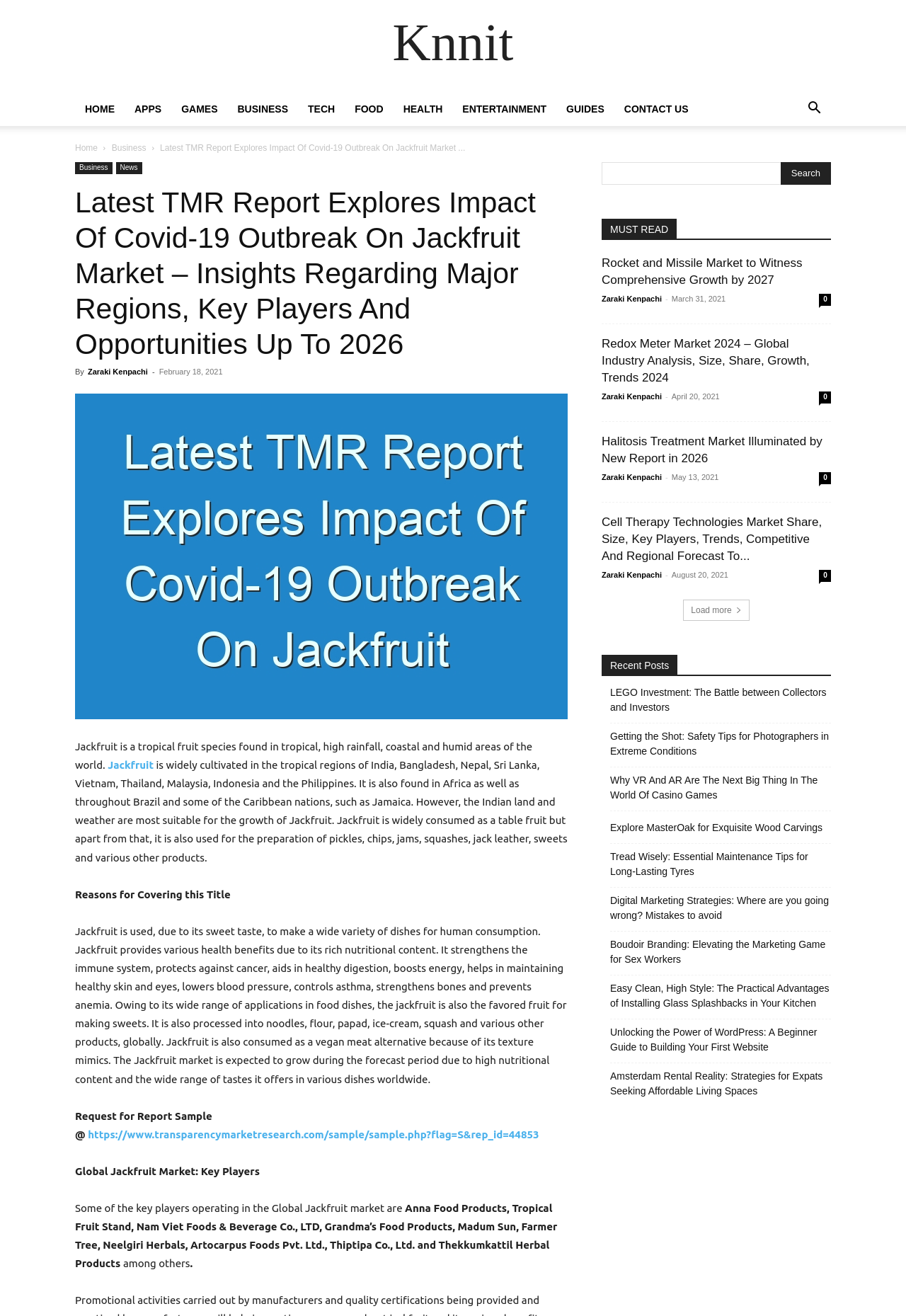How many key players are mentioned in the Jackfruit Market report?
Please answer the question as detailed as possible.

The report mentions 10 key players in the Jackfruit Market, which are Anna Food Products, Tropical Fruit Stand, Nam Viet Foods & Beverage Co., LTD, Grandma’s Food Products, Madum Sun, Farmer Tree, Neelgiri Herbals, Artocarpus Foods Pvt. Ltd., Thiptipa Co., Ltd., and Thekkumkattil Herbal Products.